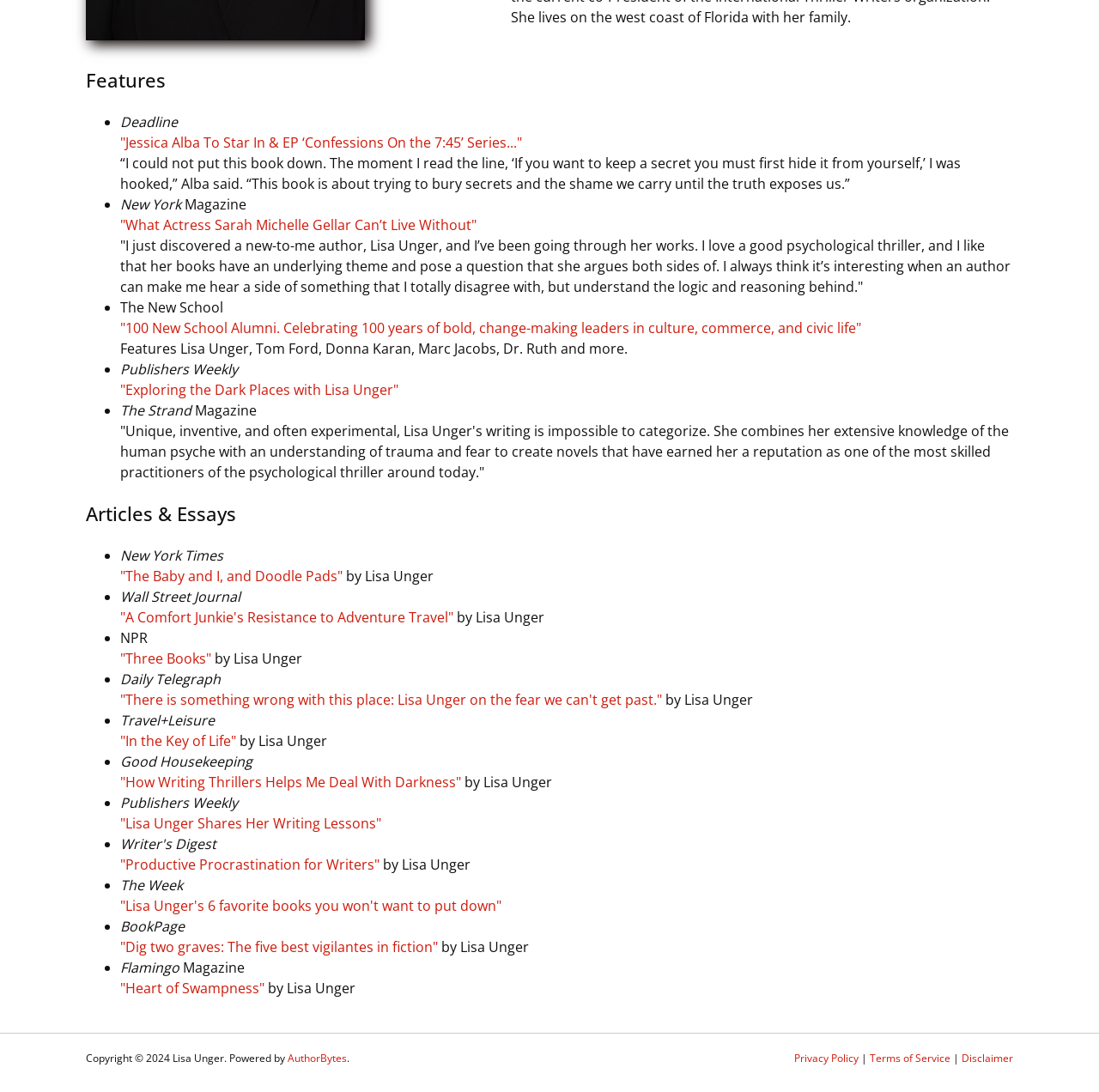Give the bounding box coordinates for the element described as: "Terms of Service".

[0.791, 0.962, 0.865, 0.976]